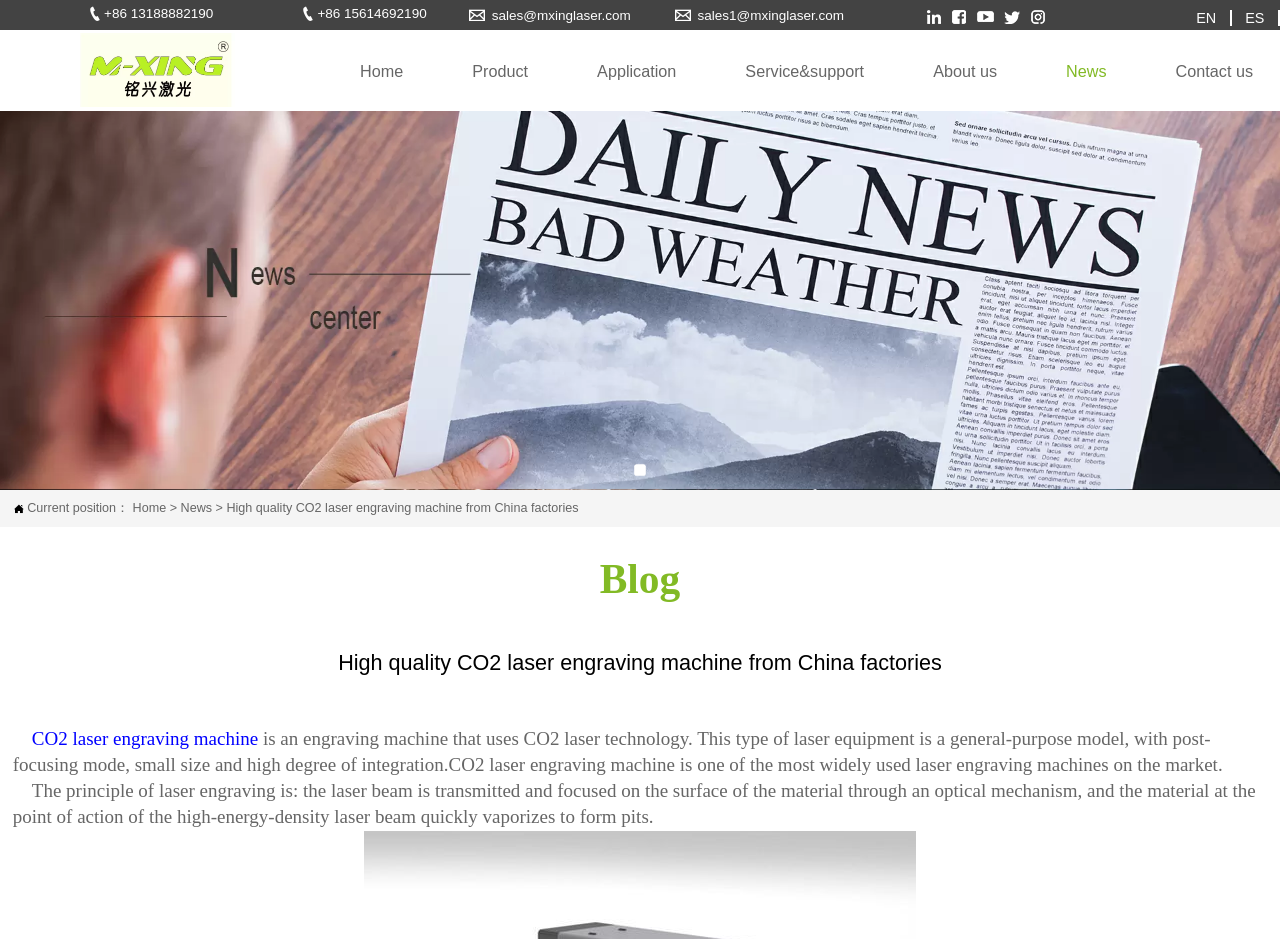What is the main product offered by the company?
Based on the content of the image, thoroughly explain and answer the question.

I found a link with the text 'CO2 laser engraving machine' in the middle of the webpage, which suggests it is a product offered by the company. Additionally, the static text nearby explains the principle of laser engraving, further supporting the idea that this is the main product.